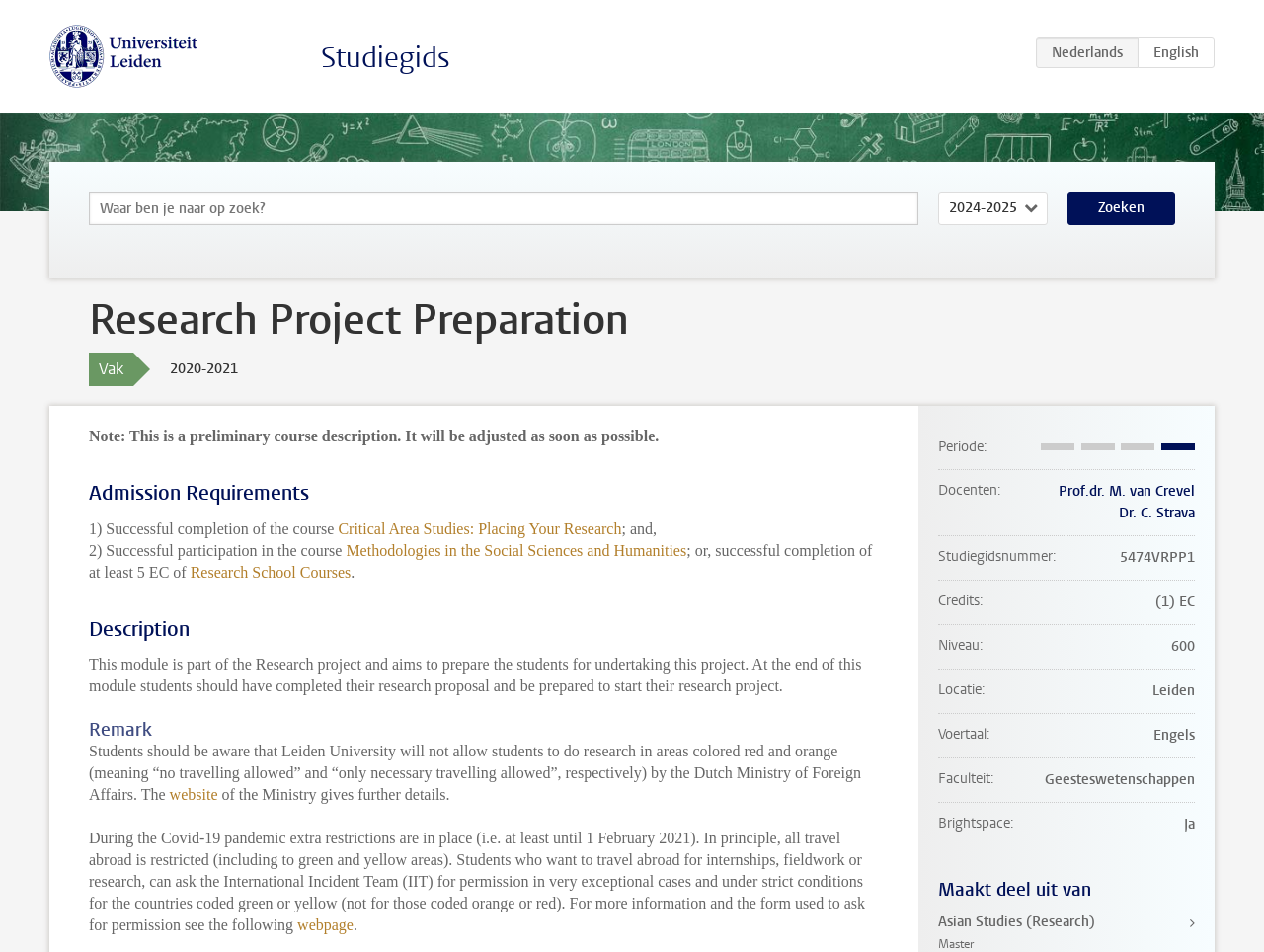What is the name of the course?
Offer a detailed and exhaustive answer to the question.

I found the answer by reading the heading at the top of the webpage, which clearly states the name of the course.